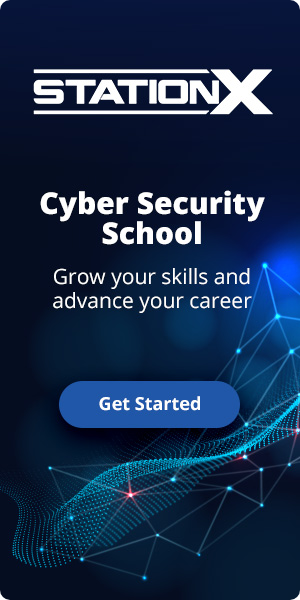Explain the image with as much detail as possible.

The image features an advertisement for the "StationX Cyber Security School," prominently positioned against a visually engaging dark blue background infused with vibrant, interconnected network patterns, symbolizing data security and connectivity. The text emphasizes the opportunity to "Grow your skills and advance your career," highlighting the focus on personal and professional development in the field of cyber security. A distinct call-to-action button labeled "Get Started" encourages viewers to take immediate steps towards enrolling in the program. This visual composition not only appeals aesthetically but also effectively communicates the importance of enhancing one's abilities in the rapidly evolving domain of cyber security.